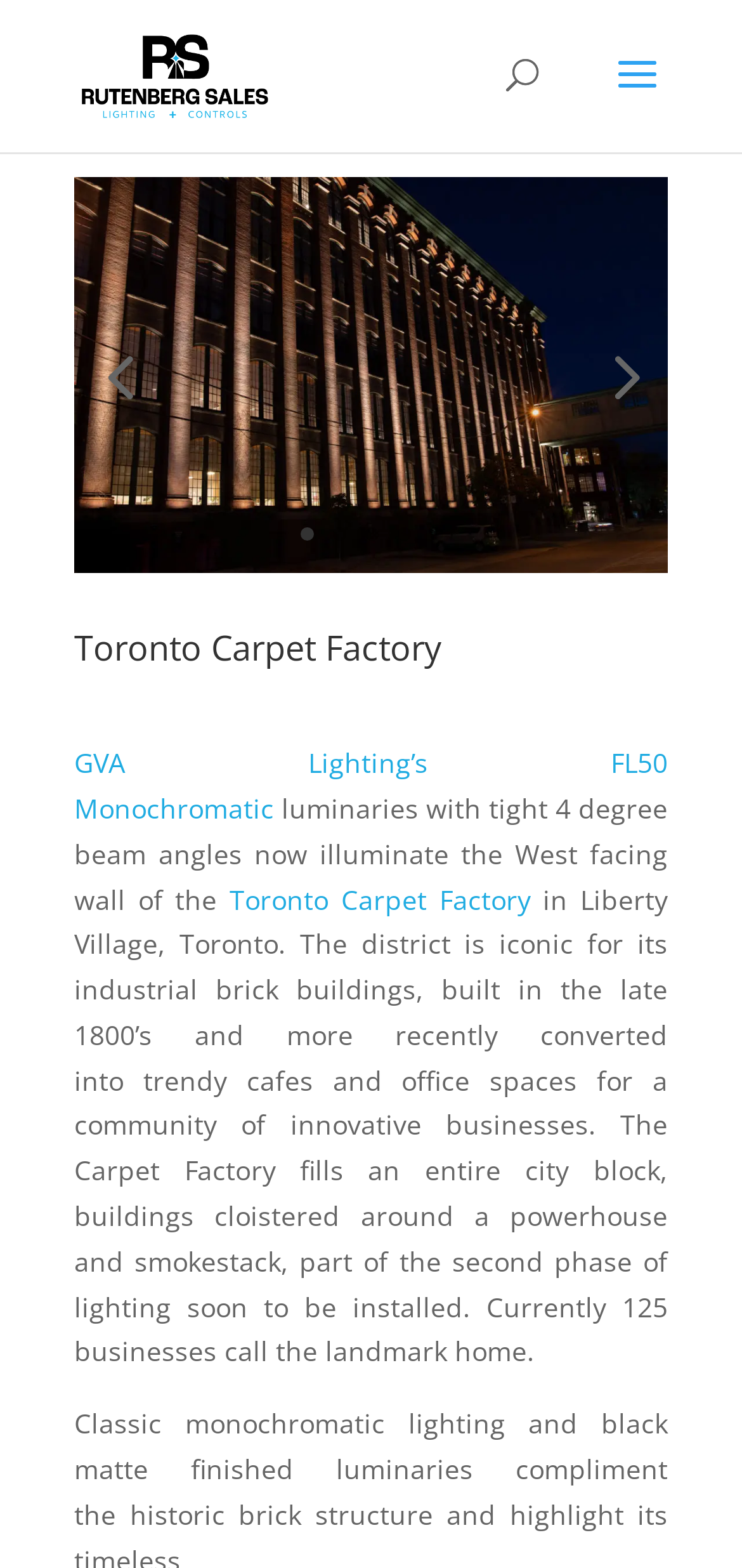Can you identify the bounding box coordinates of the clickable region needed to carry out this instruction: 'Go to Home page'? The coordinates should be four float numbers within the range of 0 to 1, stated as [left, top, right, bottom].

None